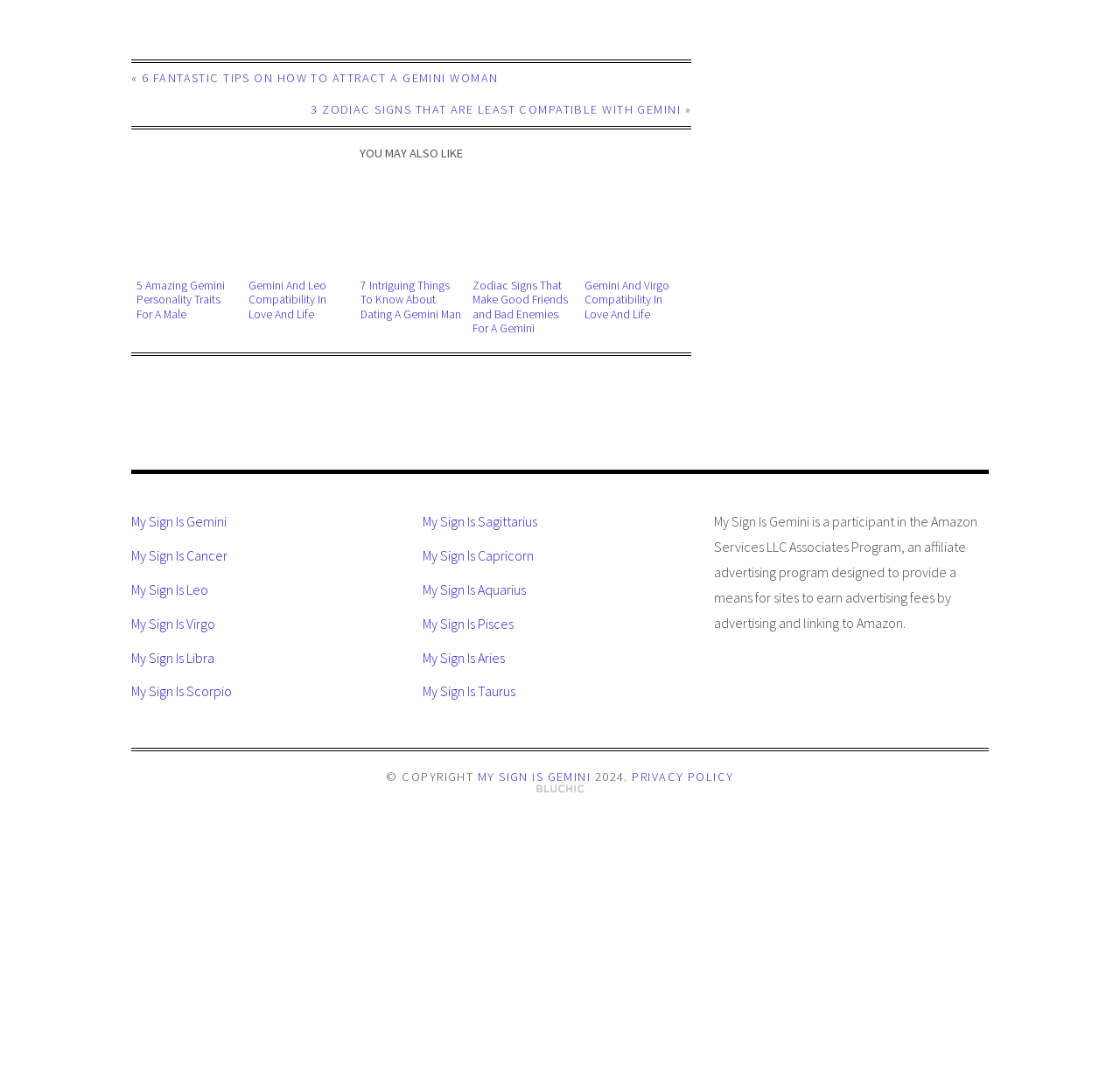Given the element description "My Sign Is Pisces", identify the bounding box of the corresponding UI element.

[0.377, 0.572, 0.459, 0.589]